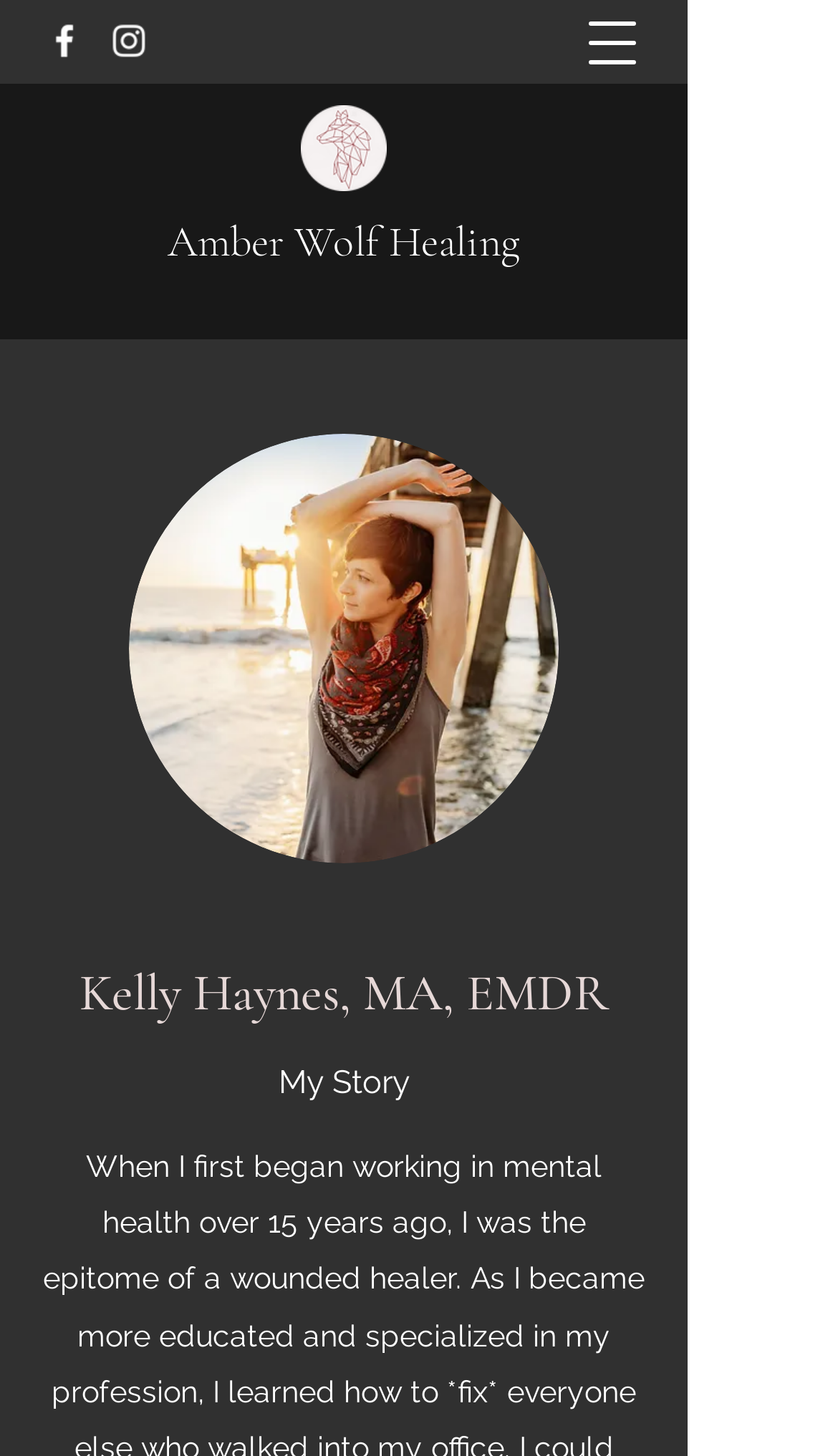Detail the features and information presented on the webpage.

The webpage is about Amber Wolf Healing, with a prominent image of Amber Wolf Image Circle at the top center of the page. Below the image, there is a link to Amber Wolf Healing, which is likely the website's title or logo. 

To the top left, there is a social bar with links to Facebook and Instagram, each accompanied by their respective icons. 

On the top right, there is a button to open a navigation menu. 

Further down the page, there is a large image taking up most of the width, which appears to be a personal photo, possibly of Kelly Haynes. 

Below the image, there is a heading that reads "Kelly Haynes, MA, EMDR", which suggests that Kelly Haynes is a professional in the field of healing or therapy. 

Finally, there is a static text element that reads "My Story", which may be a section title or a link to a personal narrative.